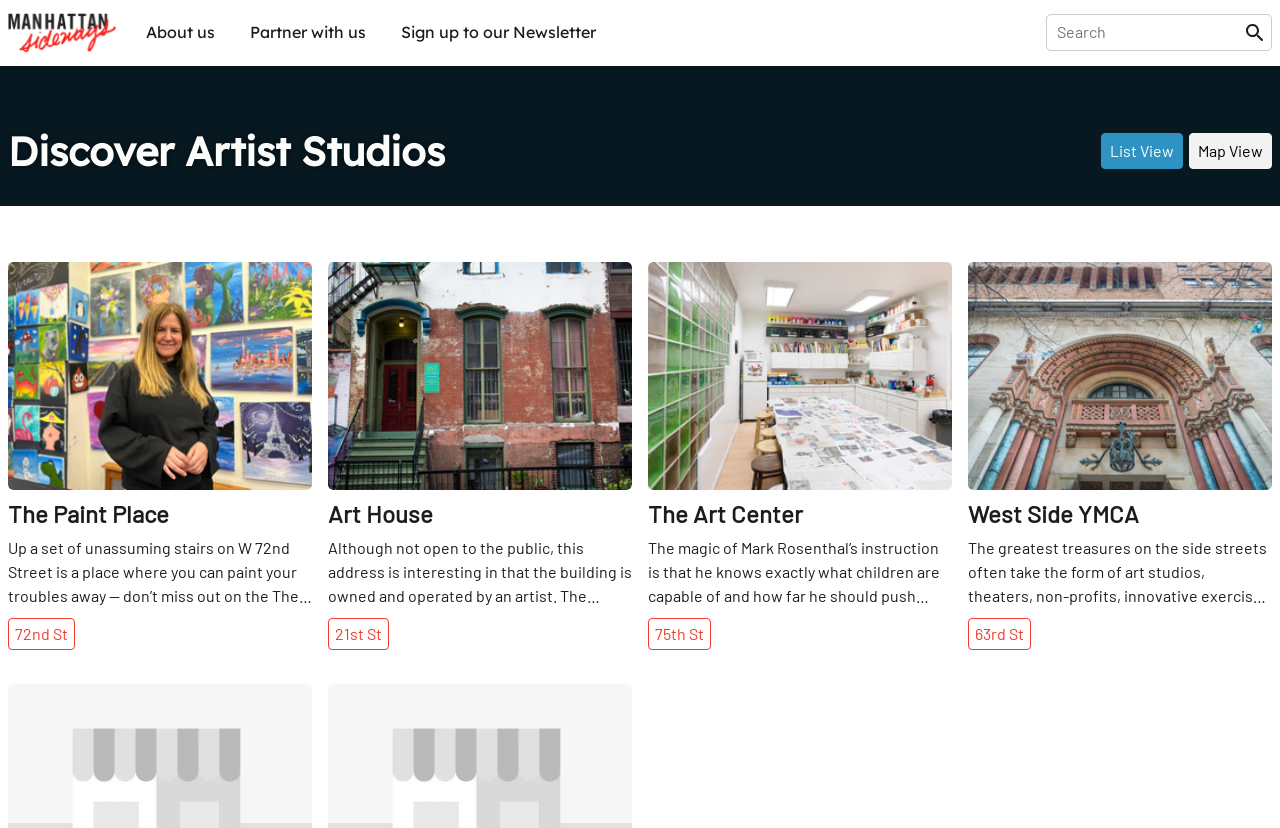Use a single word or phrase to answer the question:
What is the name of the art studio on W 72nd Street?

The Paint Place